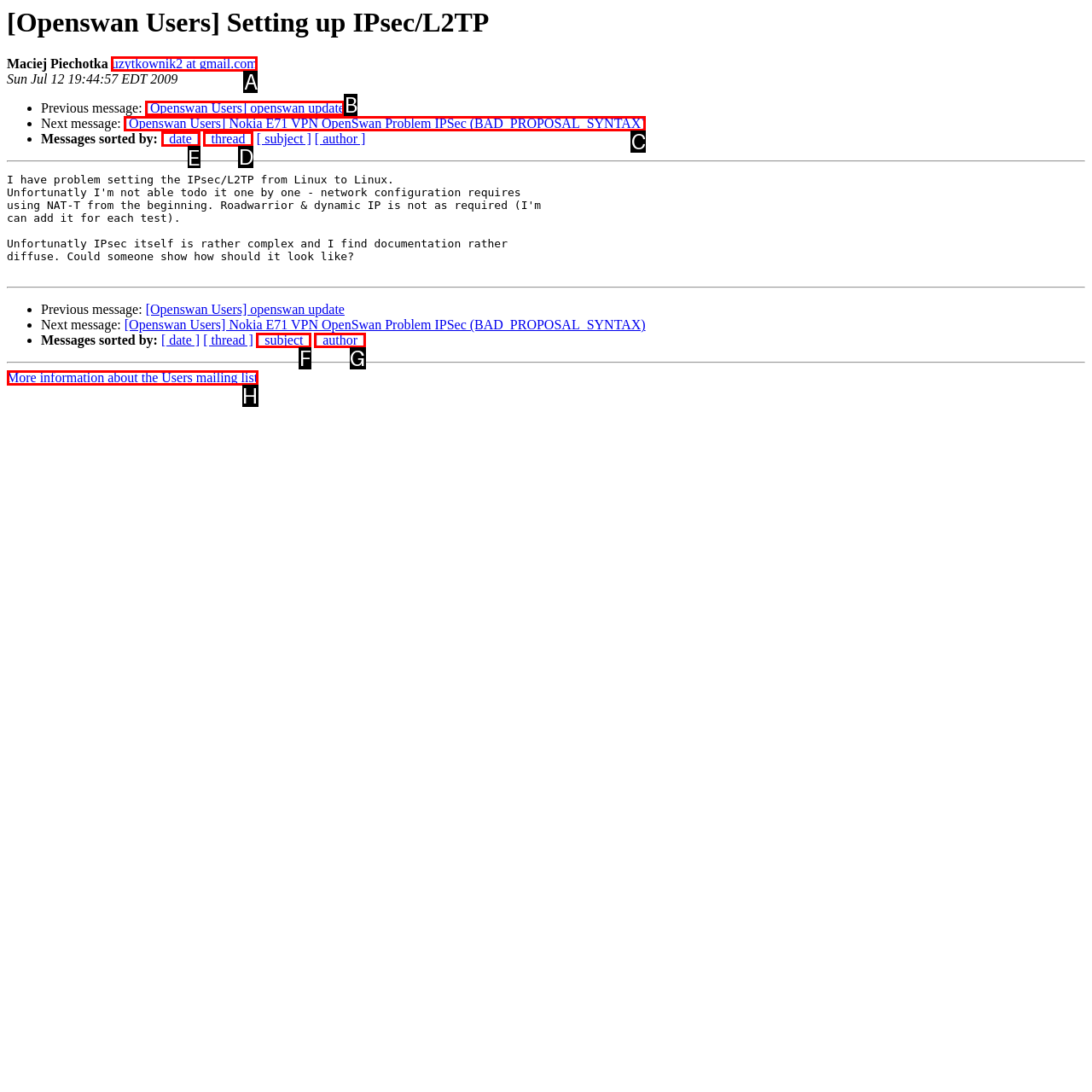Identify the correct lettered option to click in order to perform this task: Sort messages by date. Respond with the letter.

E